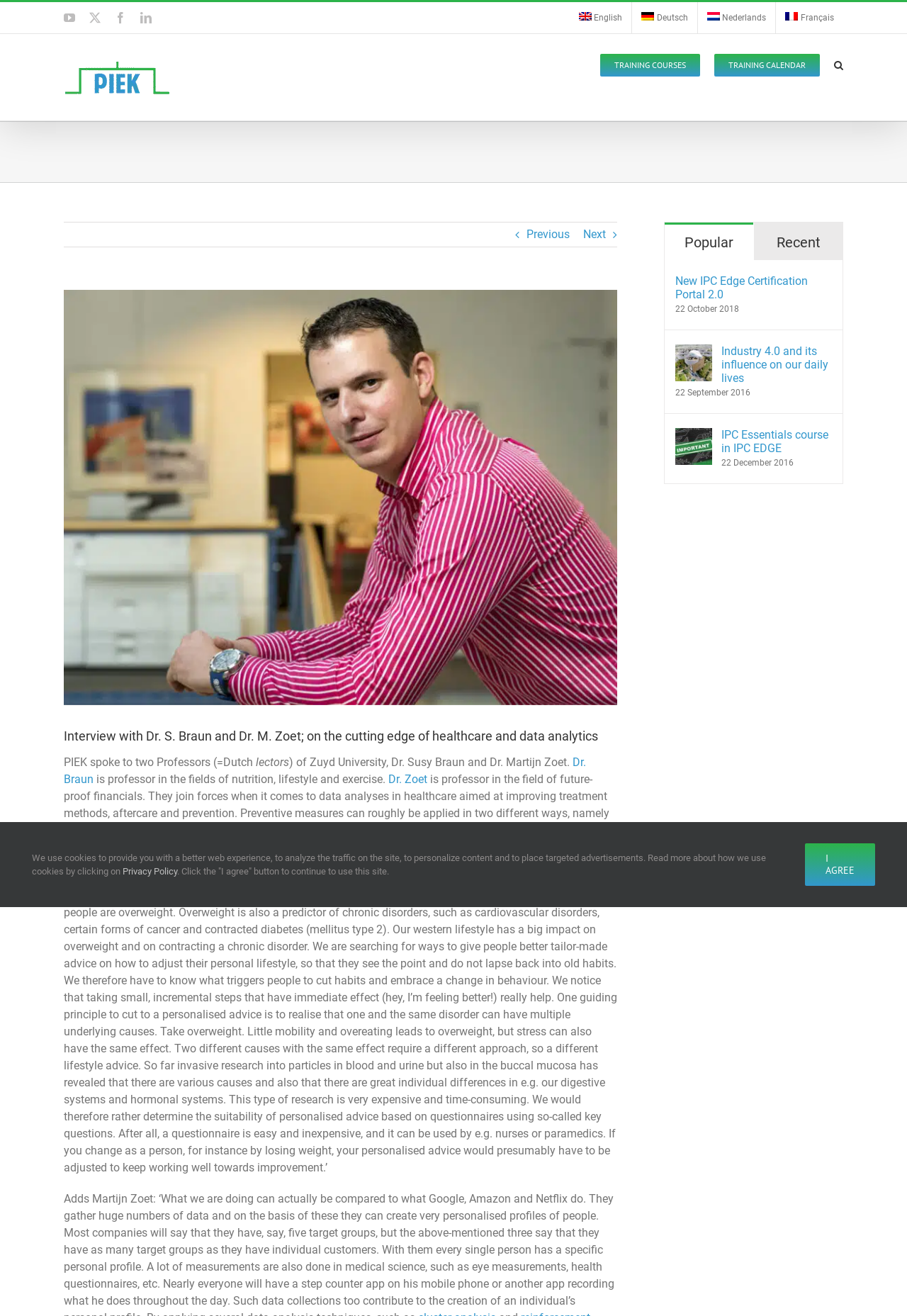Show me the bounding box coordinates of the clickable region to achieve the task as per the instruction: "Search".

[0.92, 0.026, 0.93, 0.071]